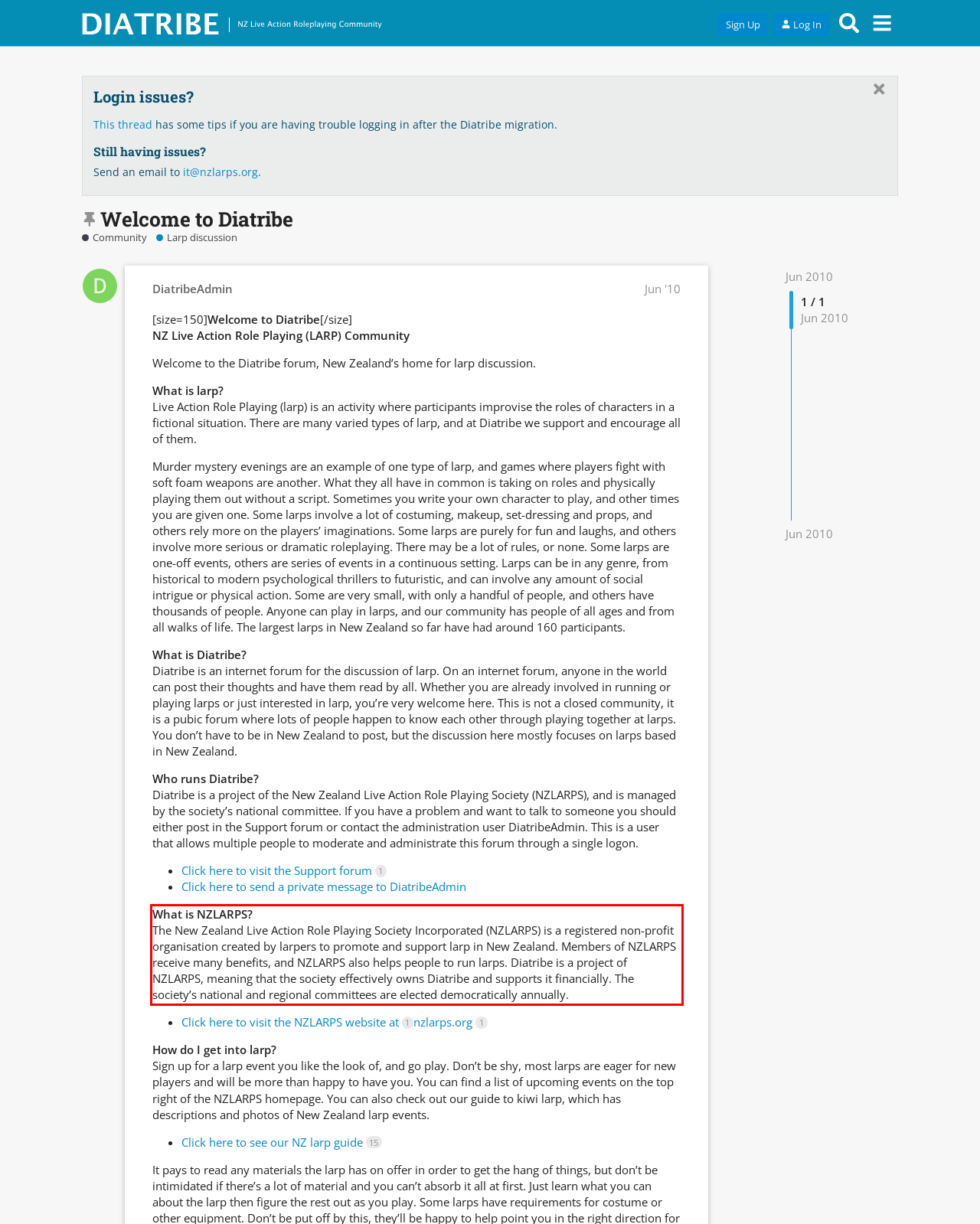In the given screenshot, locate the red bounding box and extract the text content from within it.

What is NZLARPS? The New Zealand Live Action Role Playing Society Incorporated (NZLARPS) is a registered non-profit organisation created by larpers to promote and support larp in New Zealand. Members of NZLARPS receive many benefits, and NZLARPS also helps people to run larps. Diatribe is a project of NZLARPS, meaning that the society effectively owns Diatribe and supports it financially. The society’s national and regional committees are elected democratically annually.